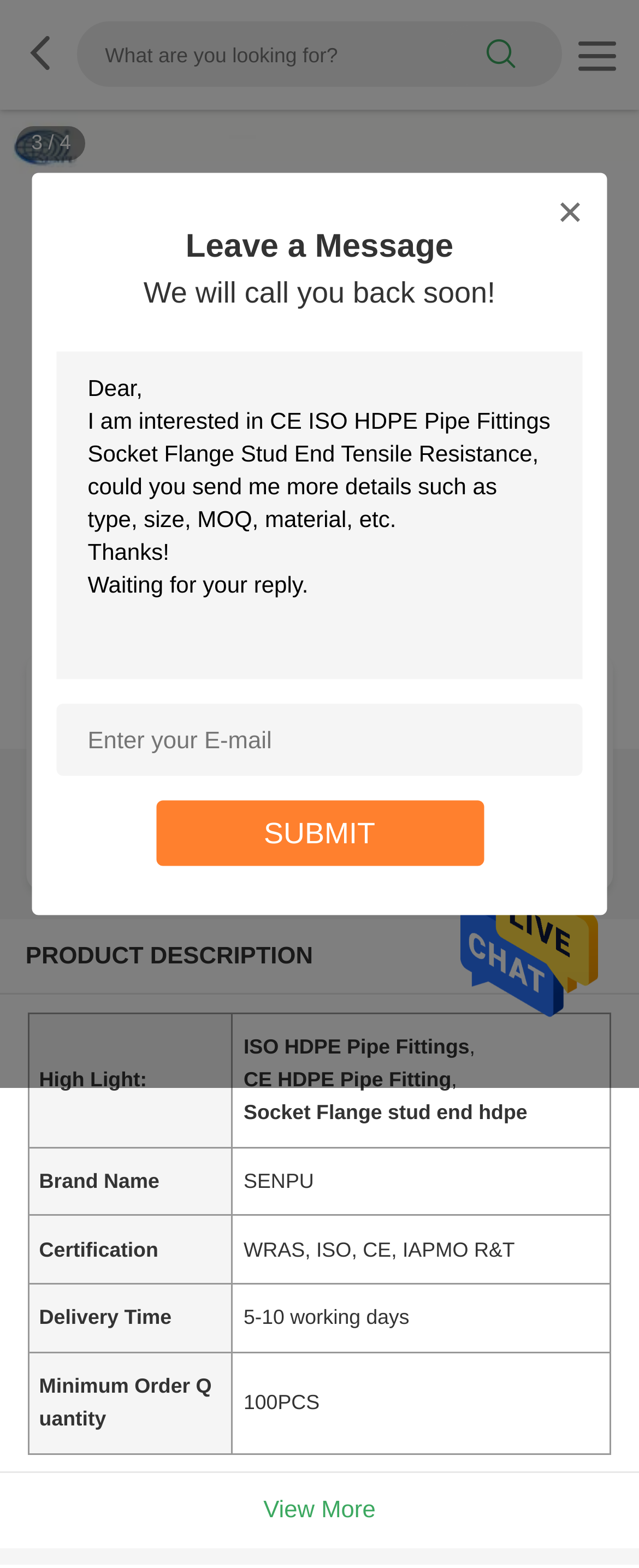Deliver a detailed narrative of the webpage's visual and textual elements.

This webpage is about CE ISO HDPE Pipe Fittings Socket Flange Stud End Tensile Resistance, a product from China. At the top, there is a large image of the product, taking up the entire width of the page. Below the image, there is a heading with the product name, followed by some product details, including the MOQ (Minimum Order Quantity) and price.

On the top right corner, there is a search box with a magnifying glass icon, allowing users to search for specific products. Next to the search box, there is a link with a shopping cart icon, which may lead to a checkout or shopping cart page.

In the middle of the page, there is a table with product information, including high light, brand name, certification, delivery time, and minimum order quantity. The table has multiple rows, each with a label and a corresponding value.

Below the table, there is a section with a heading "PRODUCT DESCRIPTION". This section appears to be a summary of the product, but the text is not provided.

On the right side of the page, there is a form with a heading "Leave a Message". The form has two text boxes, one for entering an email address and another for leaving a message. There is also a submit button with the text "SUBMIT".

At the bottom of the page, there is a link with the text "Get Best Price" and another link with the text "Contact Us". There is also a "View More" button, which may lead to more product information or related products.

Overall, this webpage appears to be a product page, providing detailed information about CE ISO HDPE Pipe Fittings Socket Flange Stud End Tensile Resistance, including its features, specifications, and pricing.